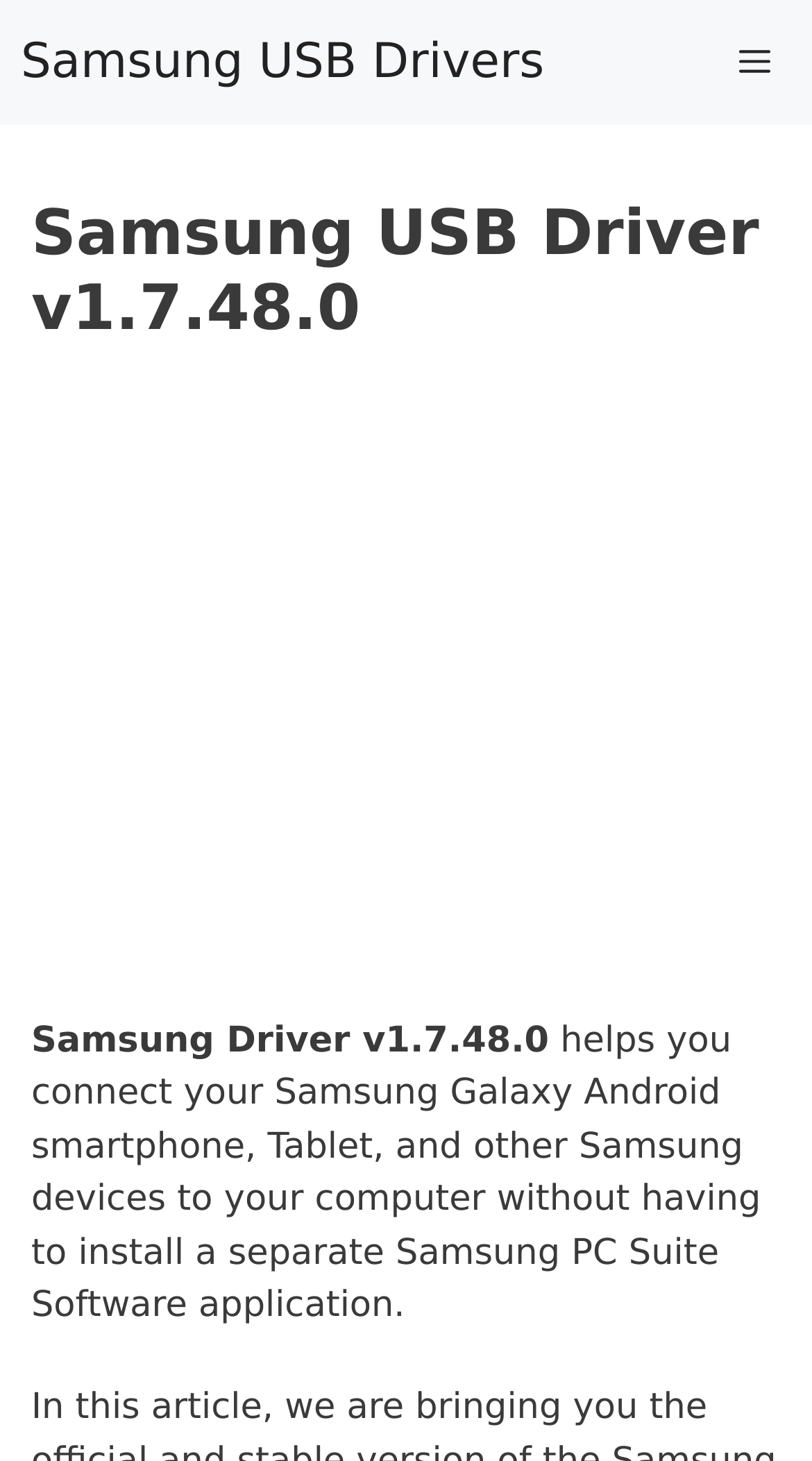Offer an extensive depiction of the webpage and its key elements.

The webpage is about Samsung USB Driver v1.7.48.0, which enables users to connect their Samsung devices to a computer without the need for a separate software application. 

At the top of the page, there is a navigation bar labeled "Primary" that spans the entire width of the page. Within this navigation bar, there is a link to "Samsung USB Drivers" on the left side, and a "Menu" button on the right side.

Below the navigation bar, there is a header section that occupies most of the page's width. This section contains a heading that reads "Samsung USB Driver v1.7.48.0". 

Under the header section, there is a block of text that describes the purpose of the Samsung USB Driver. The text explains that it helps users connect their Samsung Galaxy Android smartphones, tablets, and other devices to their computer without needing a separate Samsung PC Suite Software application. This text is positioned near the top of the page, slightly below the header section.